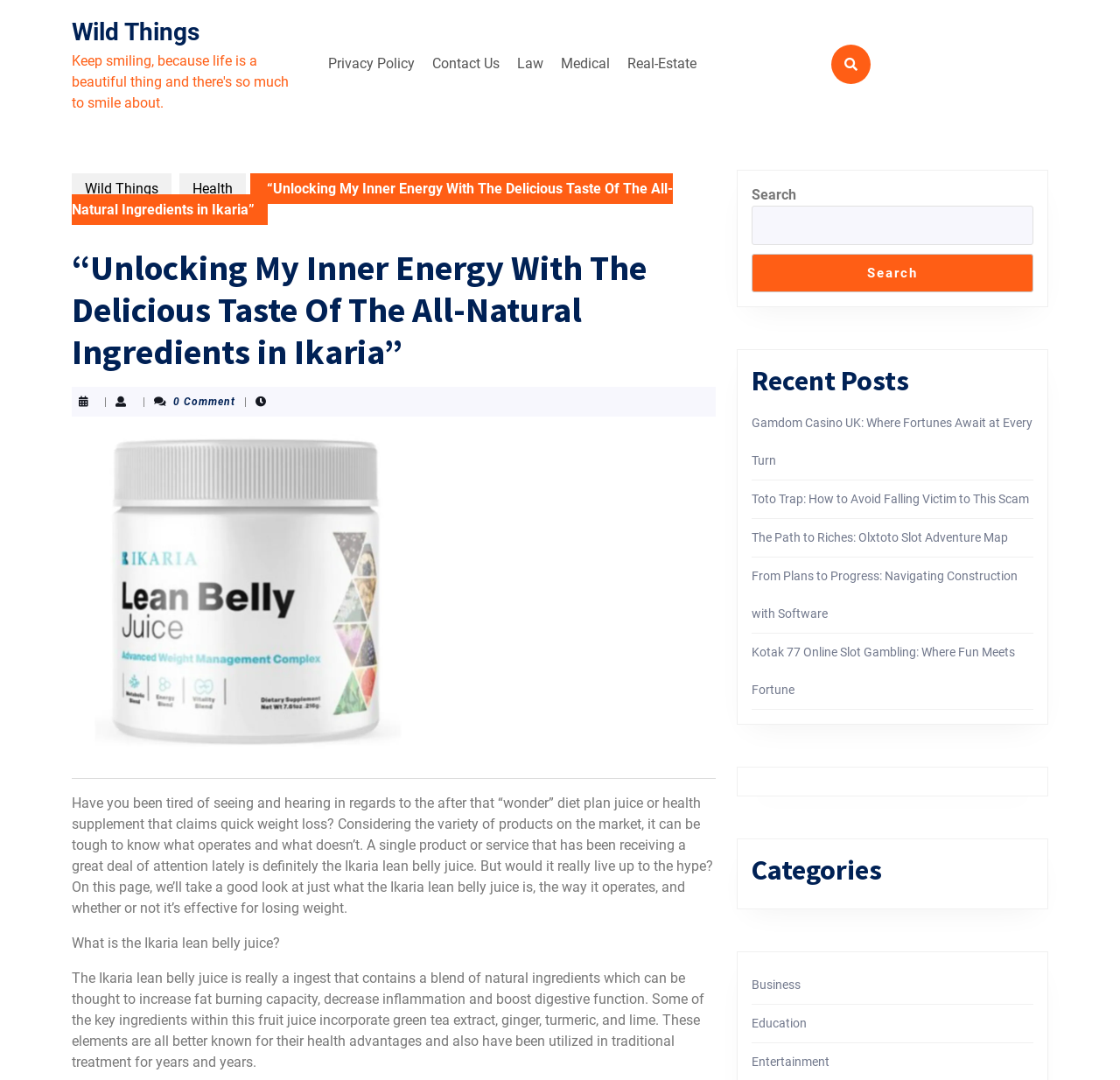What is the text of the top menu link?
Refer to the image and provide a thorough answer to the question.

I looked at the navigation element with the description 'Top Menu' and found the first link element with the text 'Privacy Policy'.